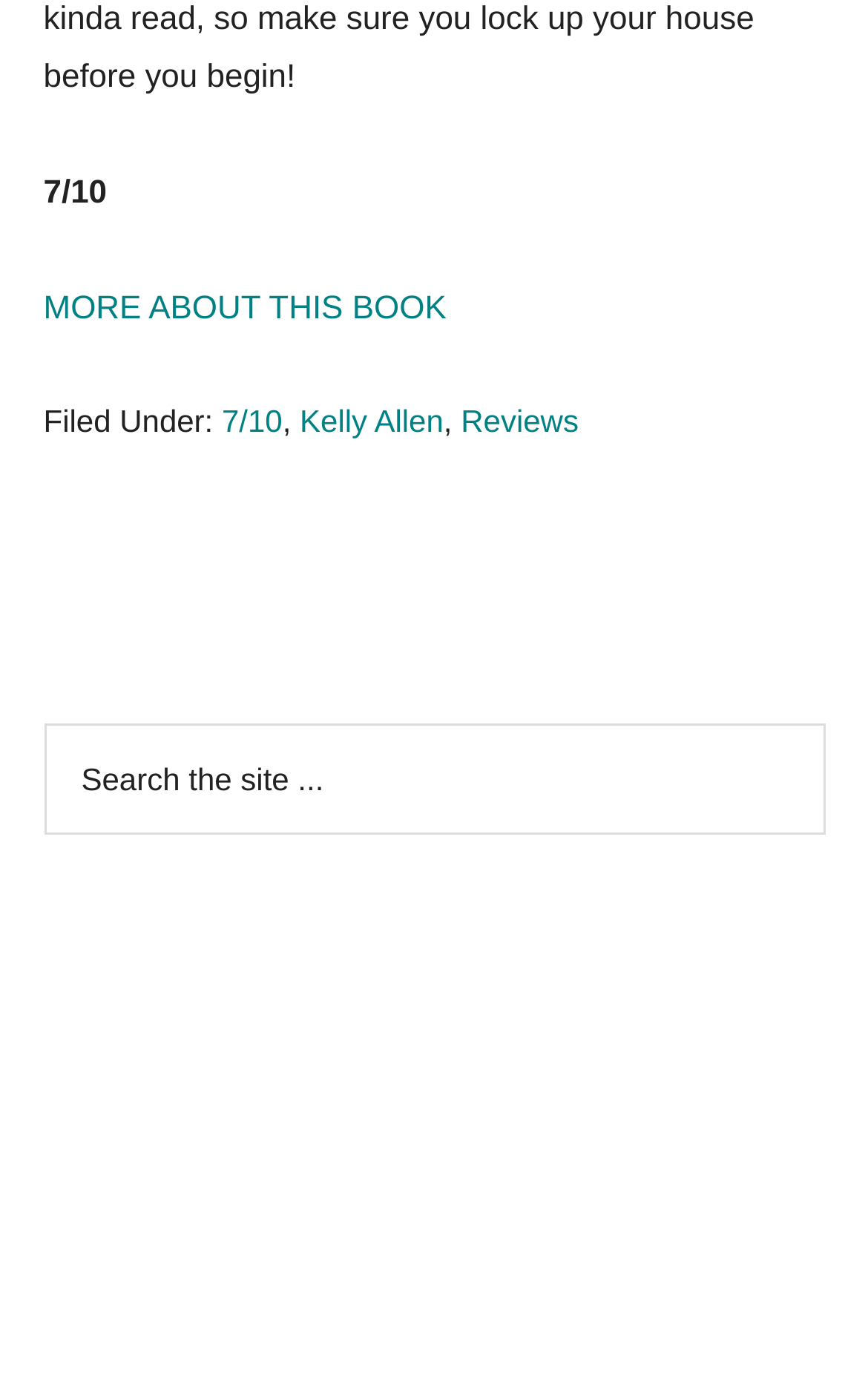What is the text on the 'MORE ABOUT THIS BOOK' link?
Provide a fully detailed and comprehensive answer to the question.

The link 'MORE ABOUT THIS BOOK' is provided to get more information about the book, and its text suggests that it will lead to a detailed page about the book.